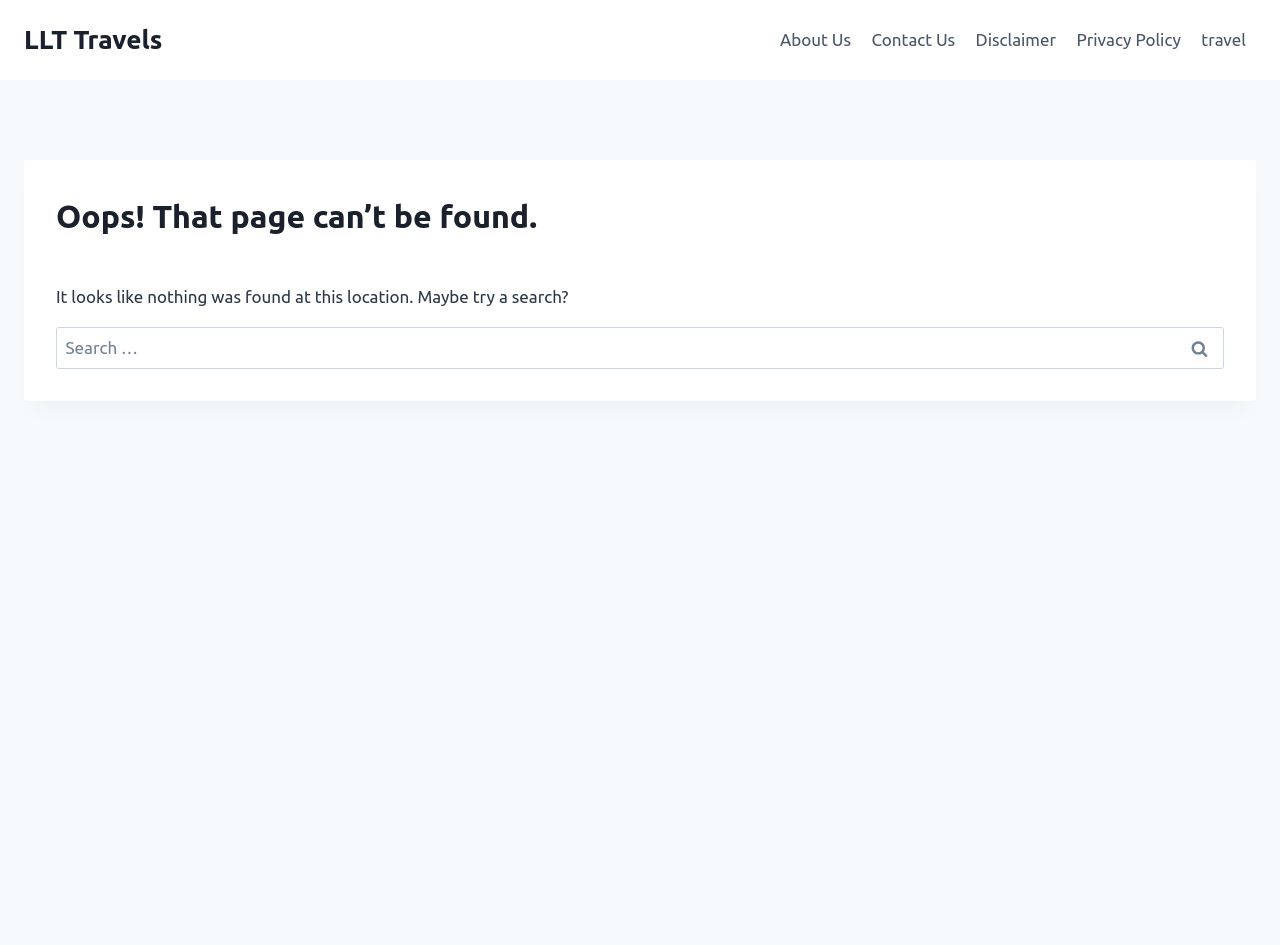Generate a detailed explanation of the webpage's features and information.

The webpage is a "Page not found" error page from LLT Travels. At the top left, there is a link to the LLT Travels homepage. Below it, there is a primary navigation menu that spans across the top of the page, containing six links: "About Us", "Contact Us", "Disclaimer", "Privacy Policy", and "travel".

The main content of the page is divided into three sections. The first section is a header that takes up about a quarter of the page, with a large heading that reads "Oops! That page can’t be found." Below the header, there is a paragraph of text that says "It looks like nothing was found at this location. Maybe try a search?".

The second section is a search bar that takes up about half of the page's width. The search bar has a label that says "Search for:" and a text input field where users can enter their search queries. There is also a "Search" button located at the right end of the search bar.

Overall, the page has a simple and clean layout, with a clear message indicating that the requested page was not found, and a search function to help users find what they are looking for.